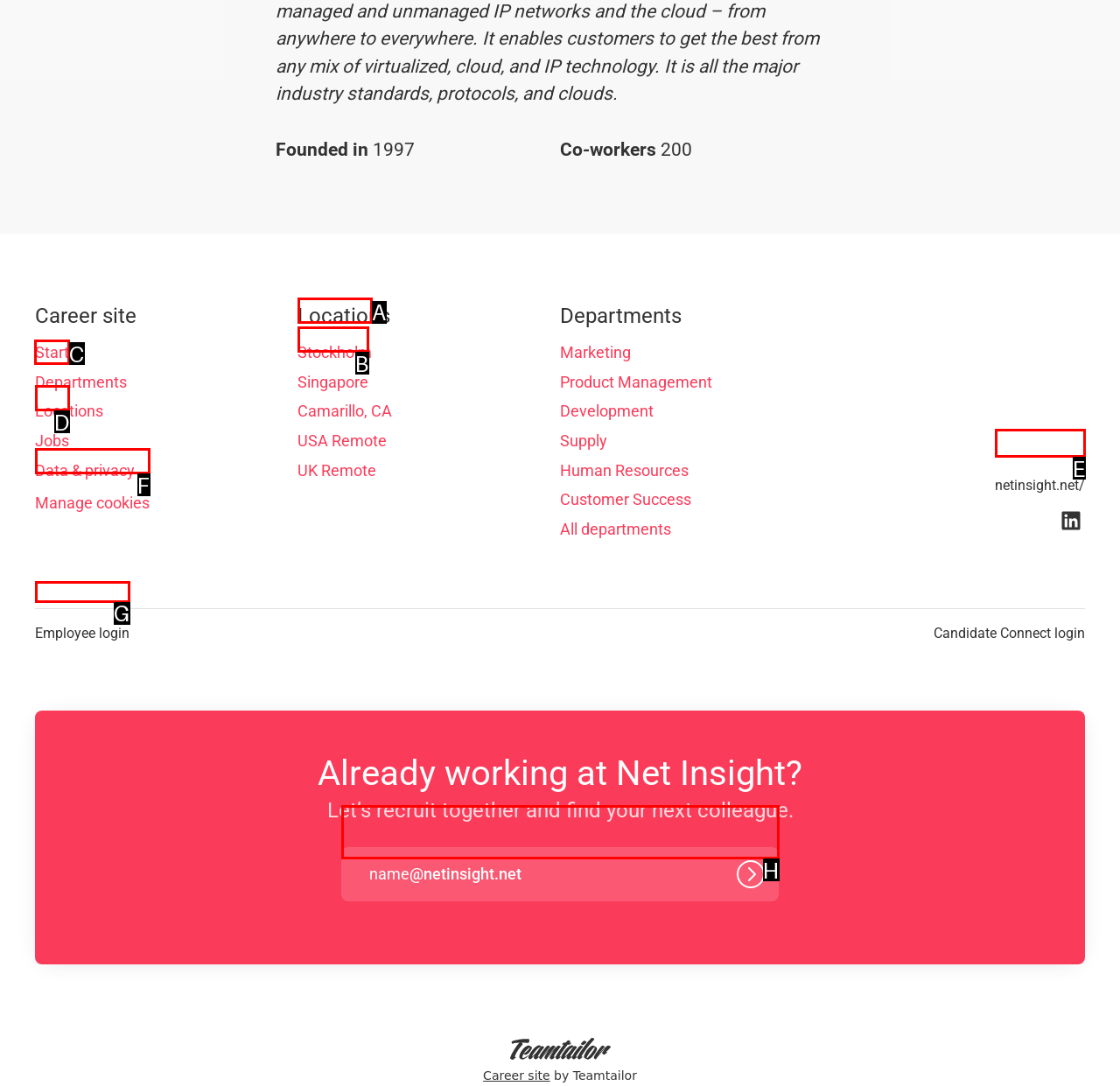Among the marked elements in the screenshot, which letter corresponds to the UI element needed for the task: Click on Start?

C